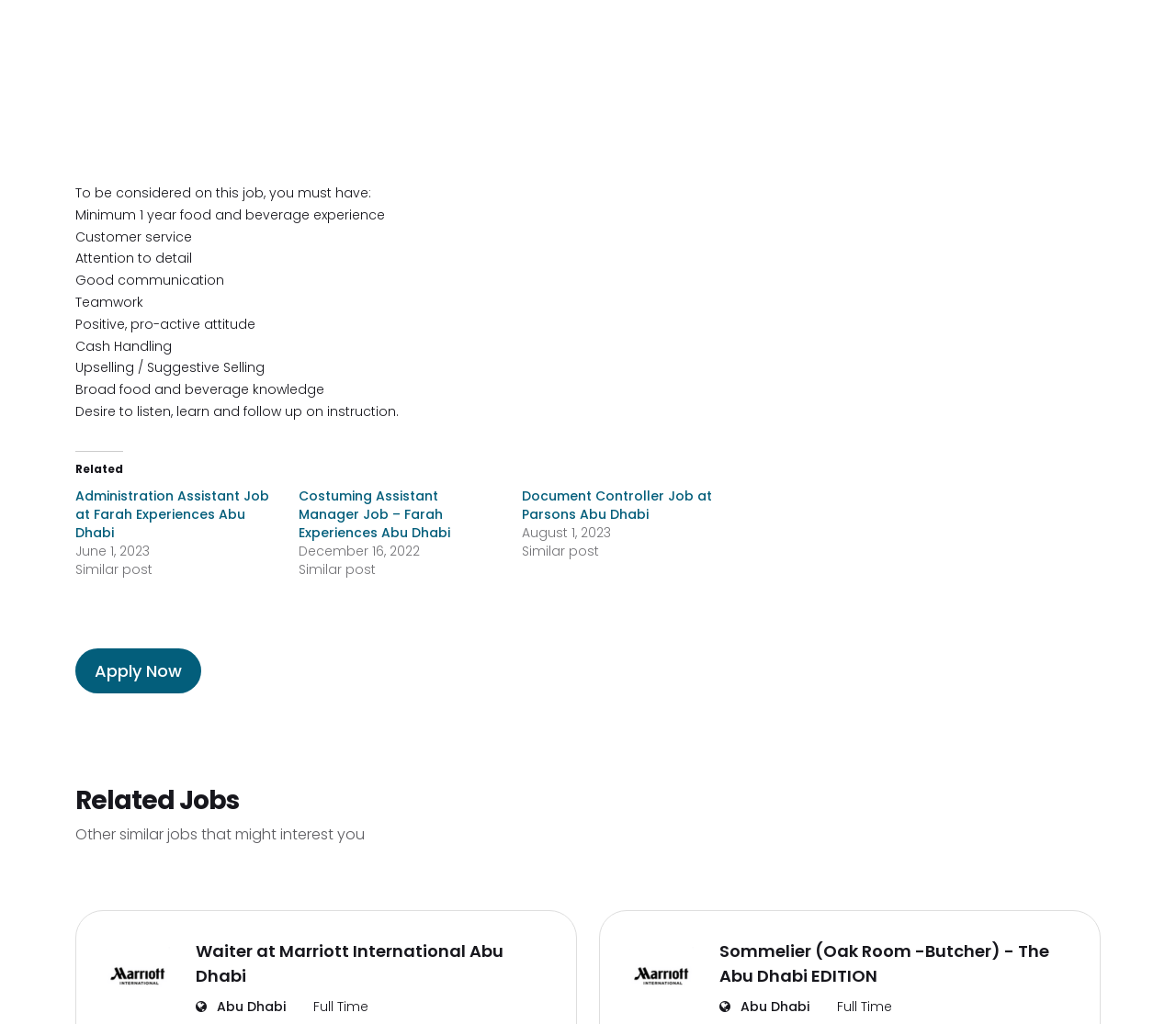Please identify the bounding box coordinates of the element's region that should be clicked to execute the following instruction: "Browse waiter job at Marriott International". The bounding box coordinates must be four float numbers between 0 and 1, i.e., [left, top, right, bottom].

[0.166, 0.916, 0.466, 0.965]